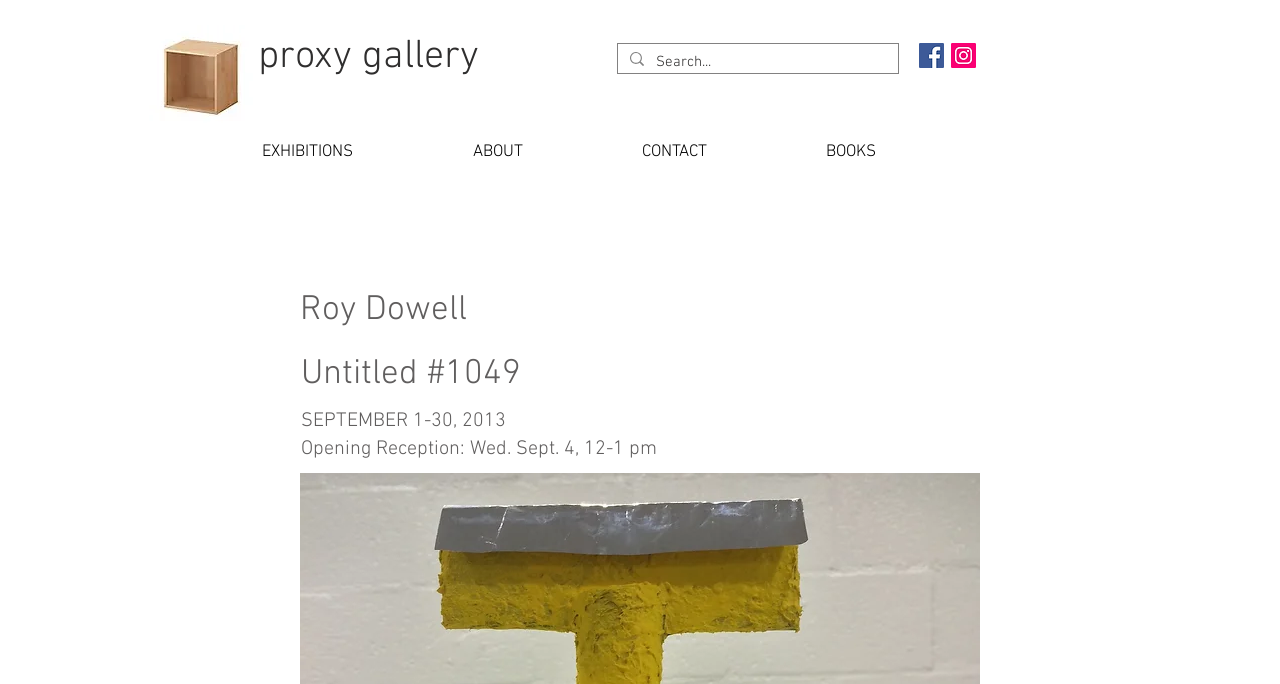Please analyze the image and give a detailed answer to the question:
When is the opening reception?

The opening reception date and time can be found in the StaticText element with the text 'Opening Reception: Wed. Sept. 4, 12-1 pm' located below the artwork title.